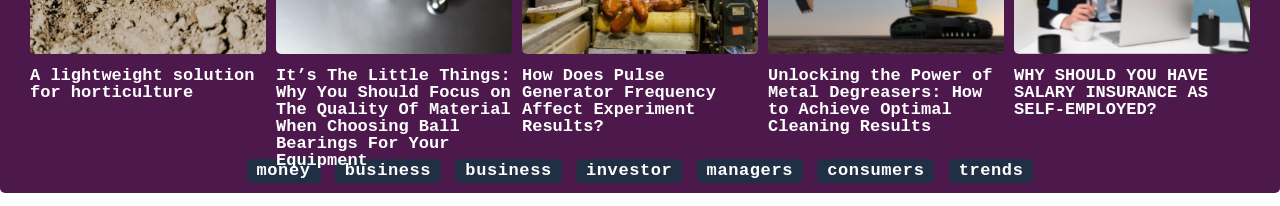What are the main categories on this webpage?
Answer the question with a detailed and thorough explanation.

By analyzing the links on the webpage, I can see that there are six main categories: 'money', 'business' (appearing twice), 'investor', 'managers', 'consumers', and 'trends'. These categories are likely the main topics or sections of the webpage.